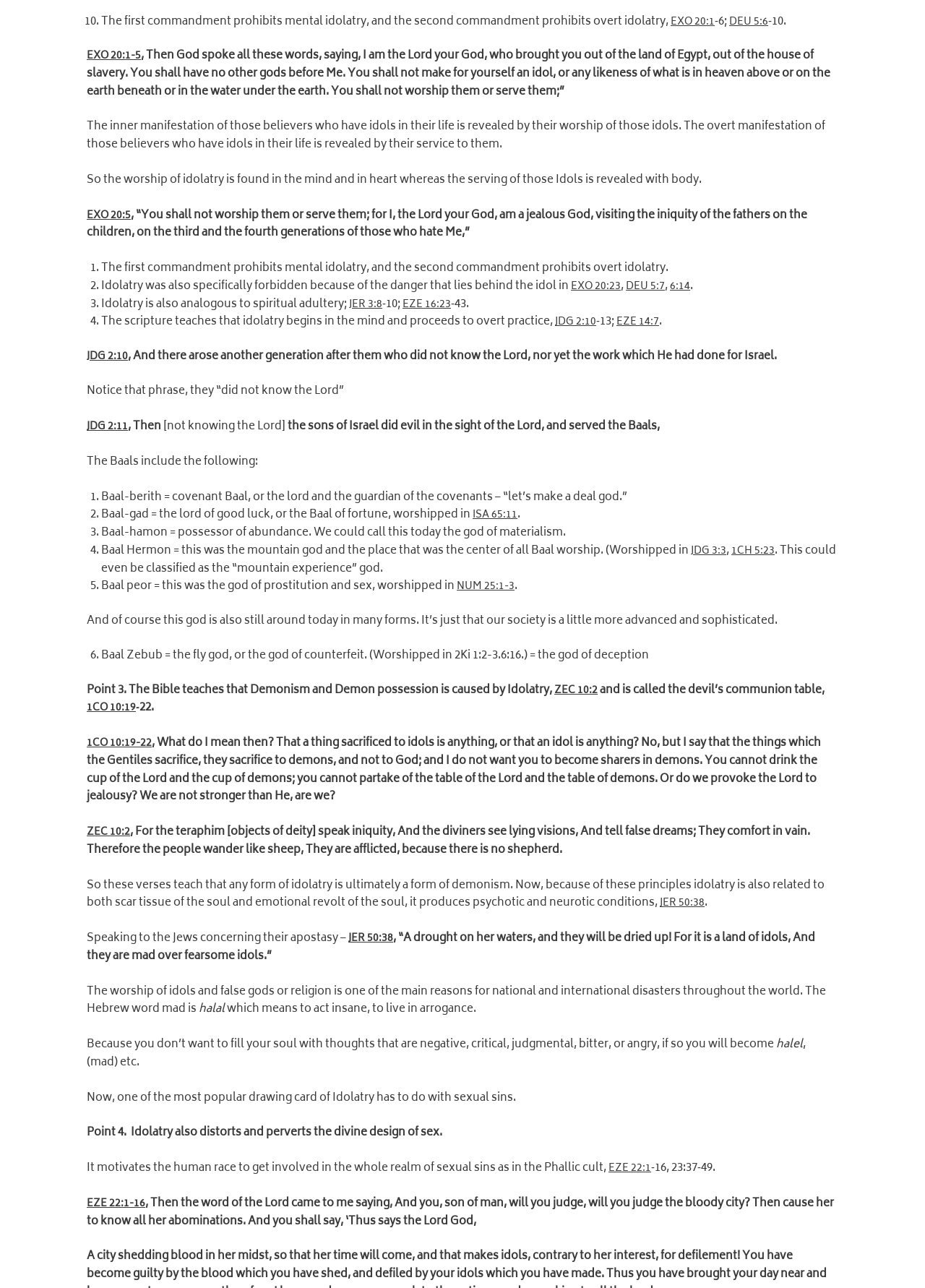Identify the bounding box coordinates of the region that needs to be clicked to carry out this instruction: "Click the link '1CO 10:19'". Provide these coordinates as four float numbers ranging from 0 to 1, i.e., [left, top, right, bottom].

[0.599, 0.528, 0.648, 0.544]